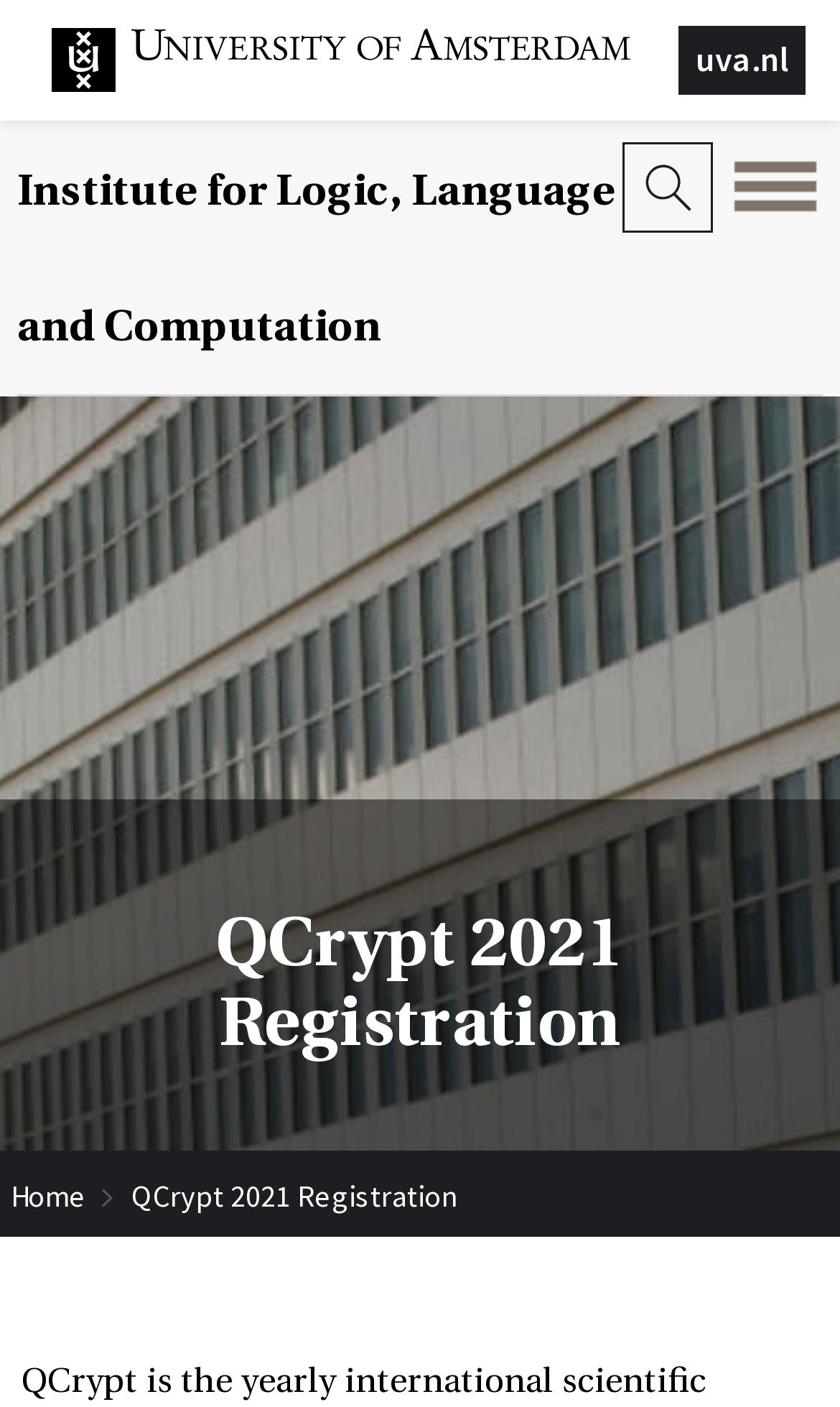Generate a thorough caption that explains the contents of the webpage.

The webpage is about QCrypt 2021 Registration, hosted by the Institute for Logic, Language and Computation. At the top left corner, there is a large logo of the University of Amsterdam (UvA), accompanied by a smaller link to the UvA website at the top right corner. 

Below the logo, there is a heading that reads "Institute for Logic, Language and Computation", which is also a clickable link. To the right of this heading, there is an "Open menu" button and a search icon. 

The main content of the webpage is headed by a large title "QCrypt 2021 Registration", which occupies most of the page. At the bottom of the page, there are two links: "Home" at the left and "QCrypt 2021 Registration" at the right.